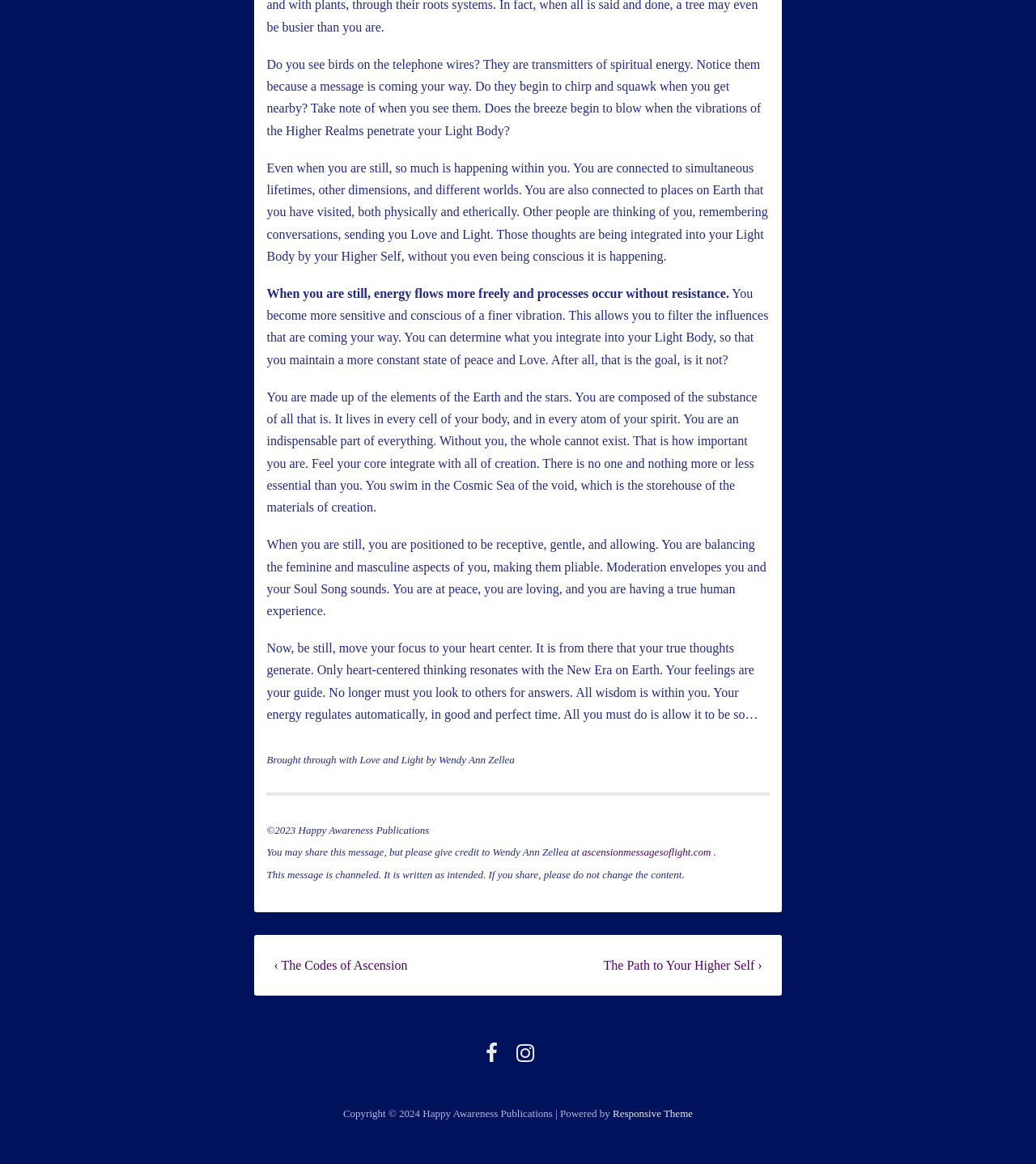Who is the author of this message?
Refer to the screenshot and answer in one word or phrase.

Wendy Ann Zellea